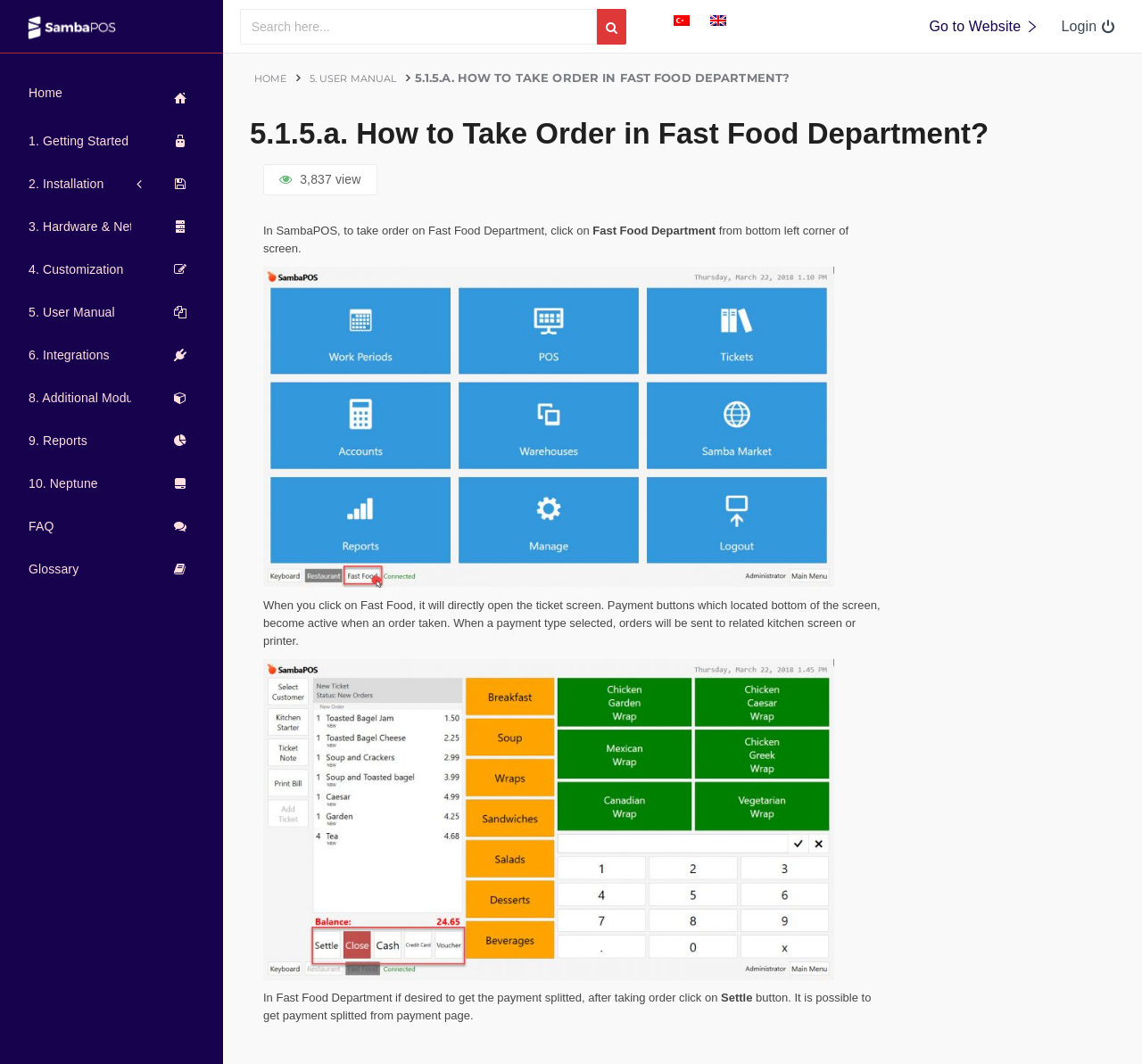Locate and generate the text content of the webpage's heading.

5.1.5.a. How to Take Order in Fast Food Department?